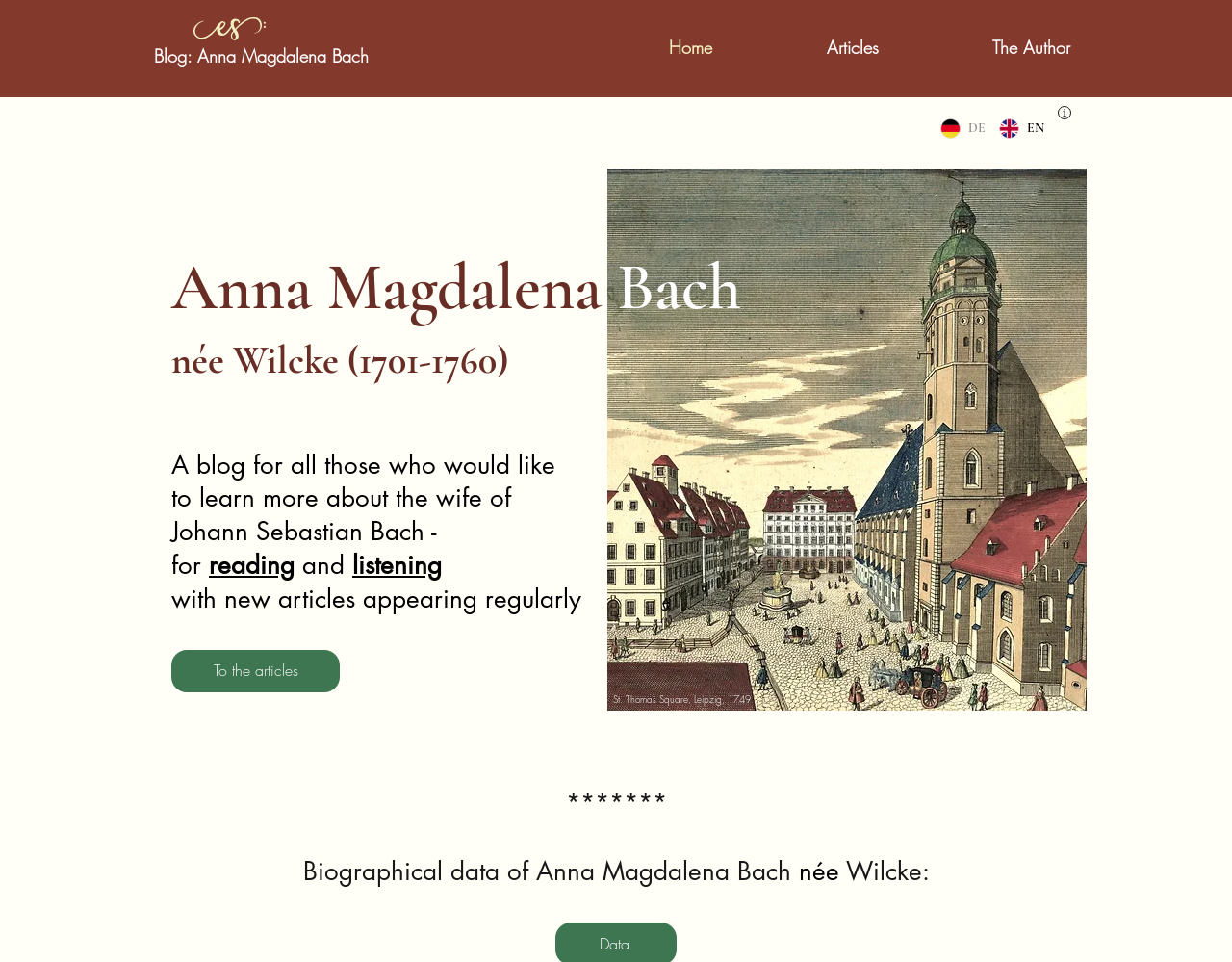Point out the bounding box coordinates of the section to click in order to follow this instruction: "Click on the 'Bareboating Tips' link".

None